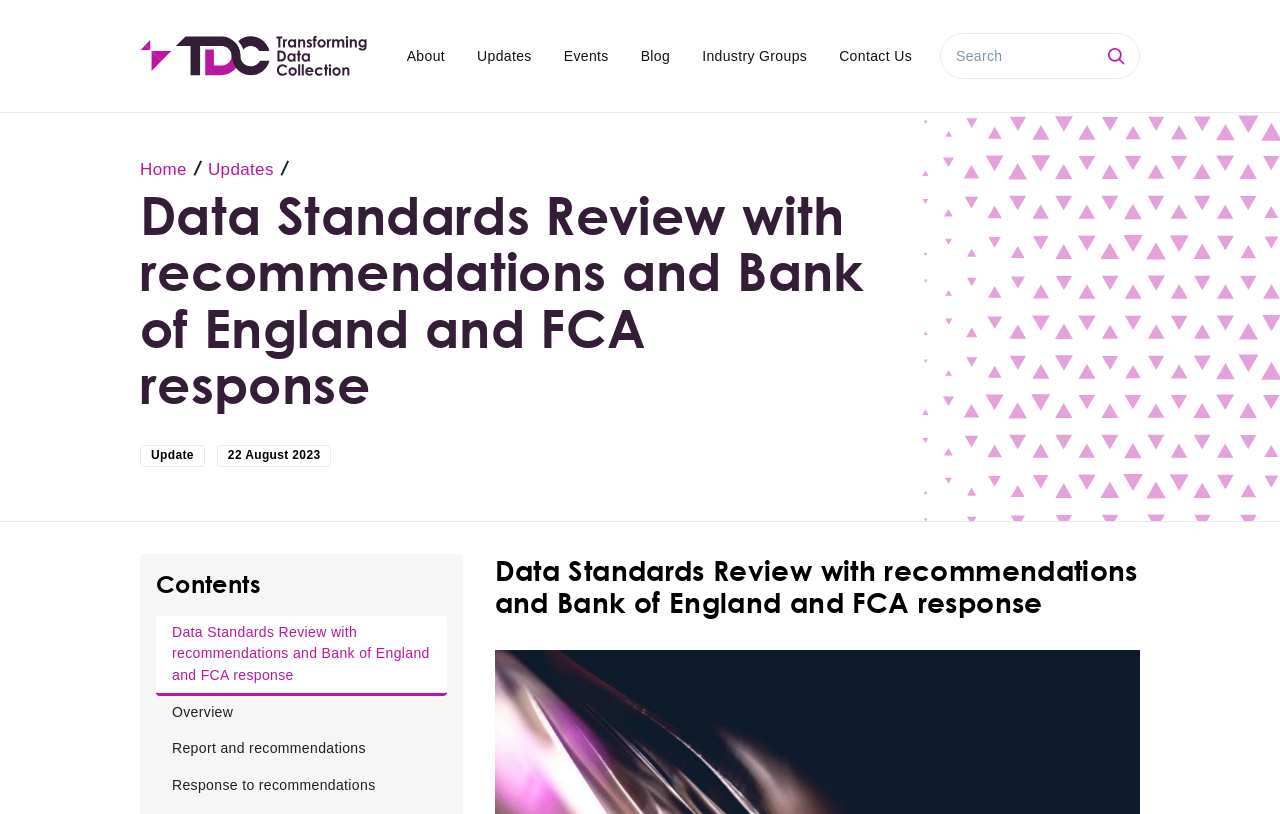Please specify the bounding box coordinates of the element that should be clicked to execute the given instruction: 'Click on Home'. Ensure the coordinates are four float numbers between 0 and 1, expressed as [left, top, right, bottom].

None